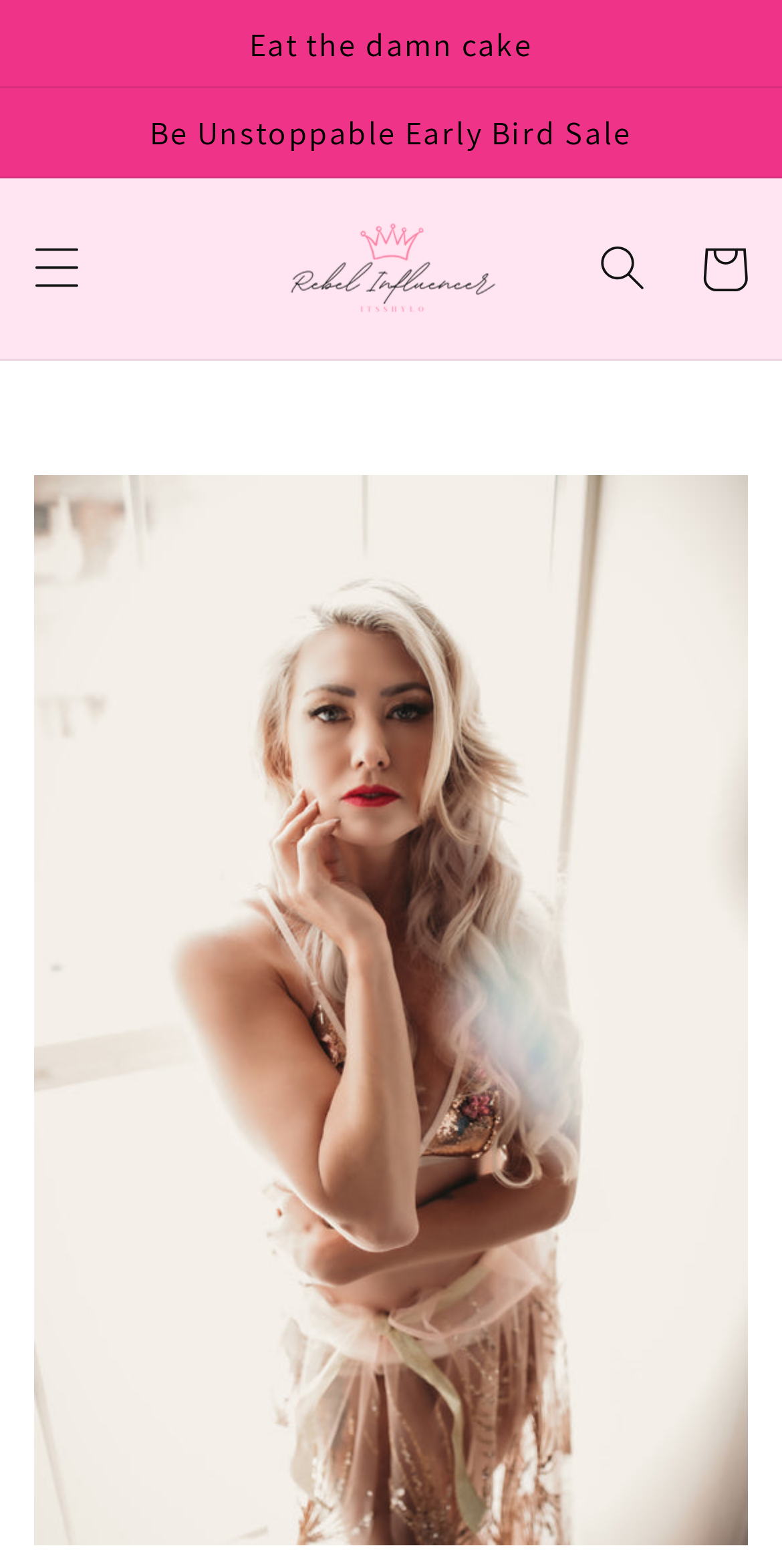Locate the UI element described by parent_node: Cart and provide its bounding box coordinates. Use the format (top-left x, top-left y, bottom-right x, bottom-right y) with all values as floating point numbers between 0 and 1.

[0.318, 0.128, 0.682, 0.214]